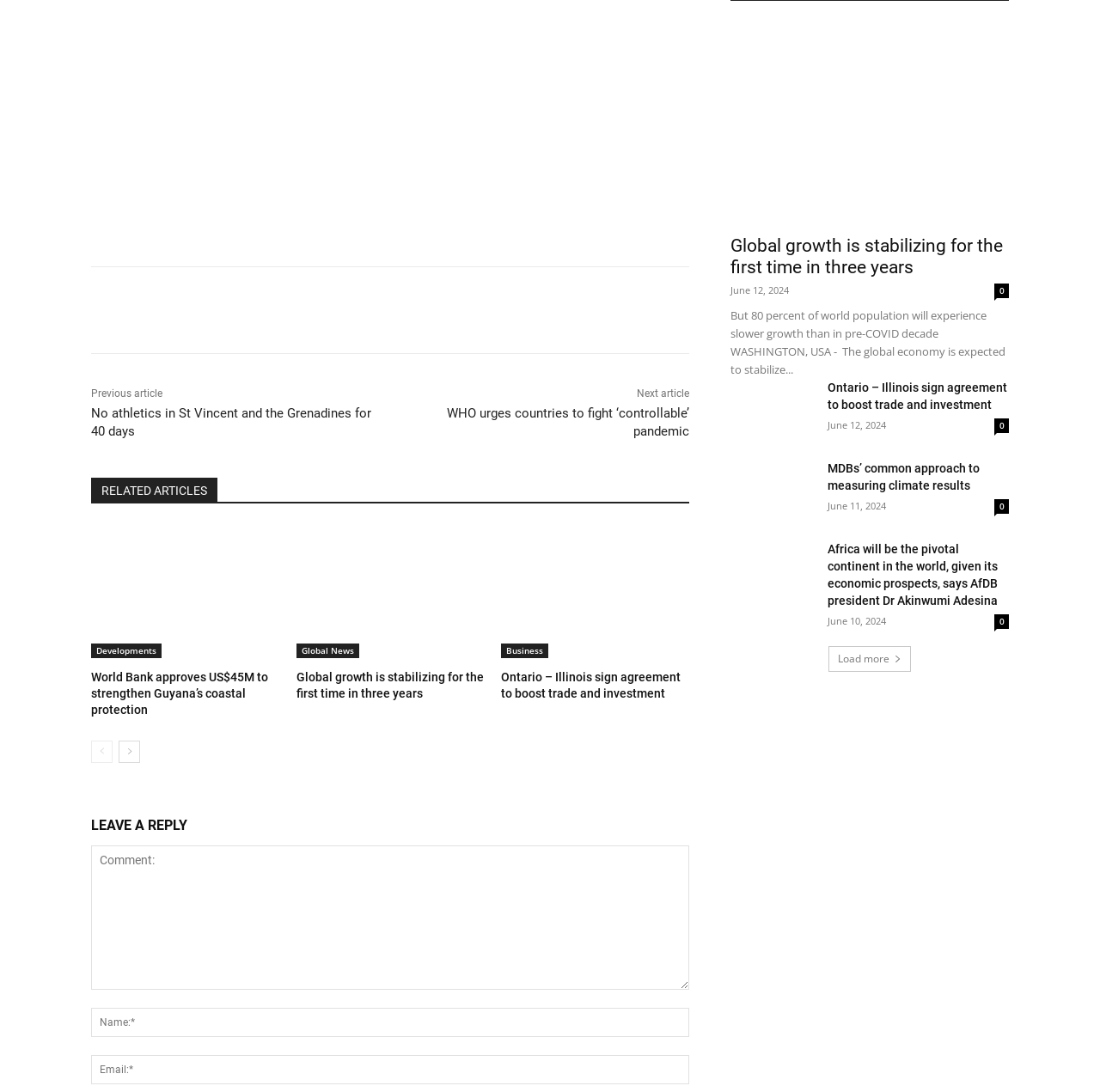Using the description "parent_node: Name:* name="author" placeholder="Name:*"", locate and provide the bounding box of the UI element.

[0.083, 0.921, 0.627, 0.947]